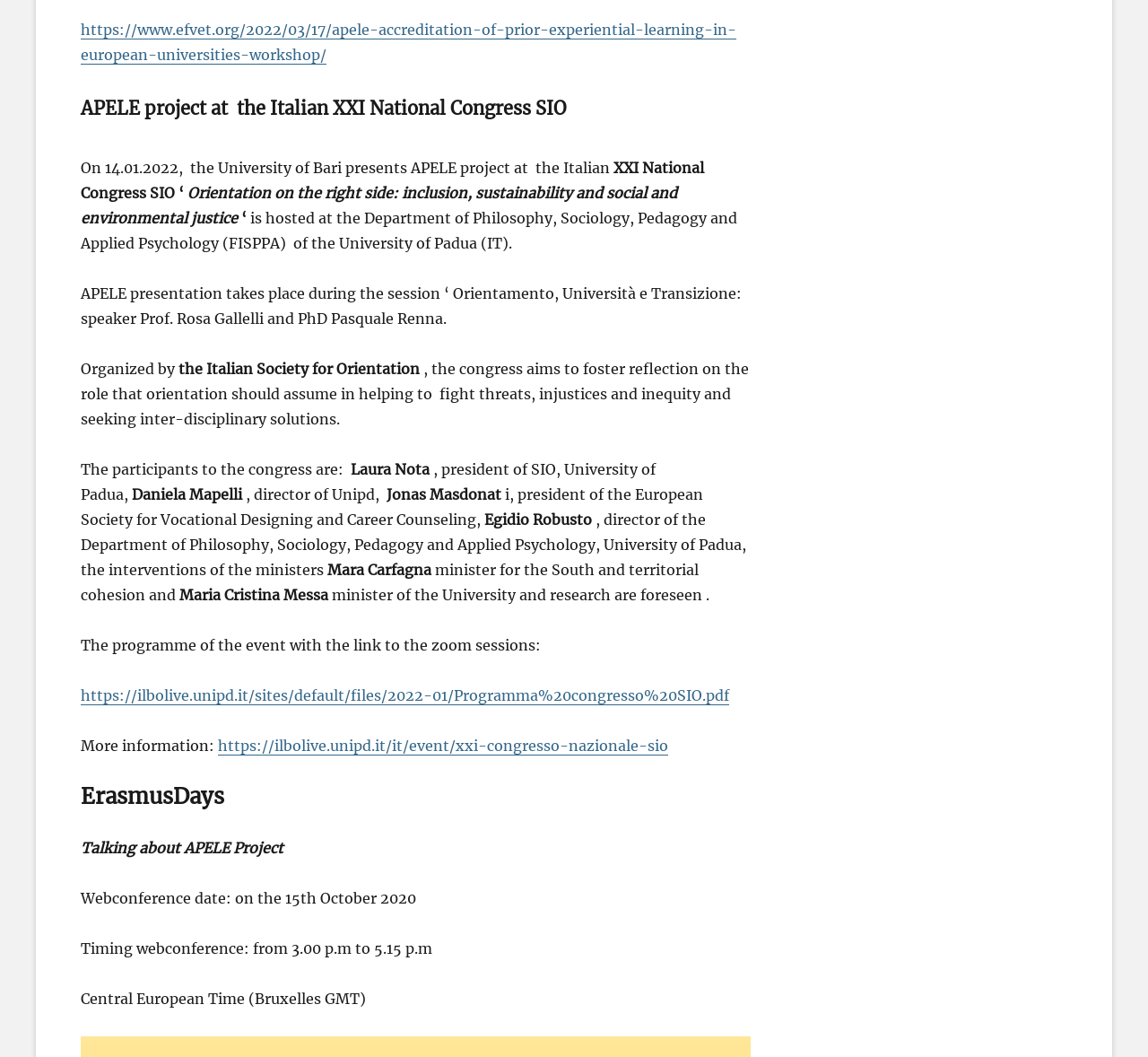Provide the bounding box coordinates for the specified HTML element described in this description: "https://ilbolive.unipd.it/sites/default/files/2022-01/Programma%20congresso%20SIO.pdf". The coordinates should be four float numbers ranging from 0 to 1, in the format [left, top, right, bottom].

[0.07, 0.649, 0.635, 0.666]